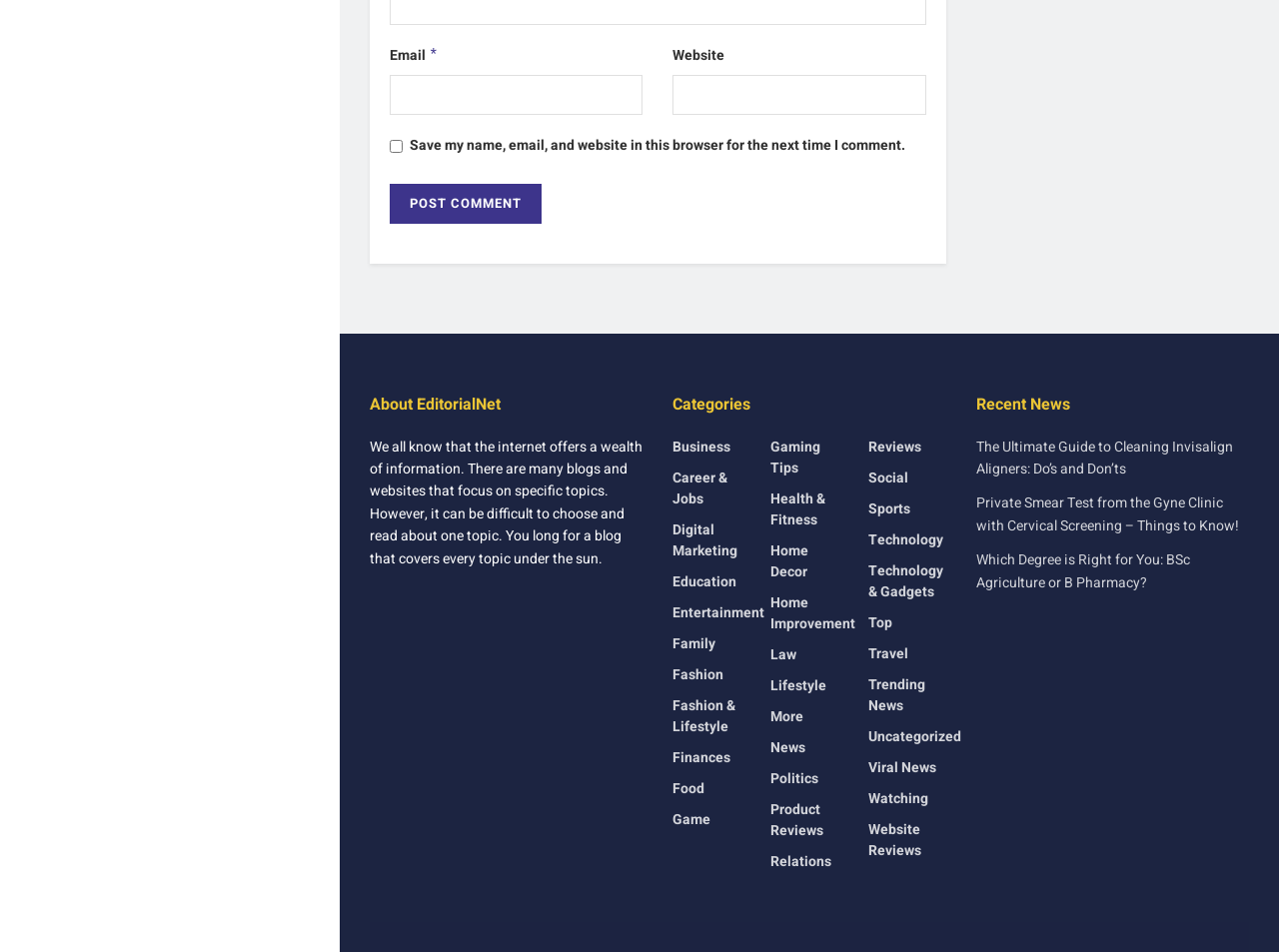Identify the coordinates of the bounding box for the element described below: "Sports". Return the coordinates as four float numbers between 0 and 1: [left, top, right, bottom].

[0.679, 0.527, 0.712, 0.549]